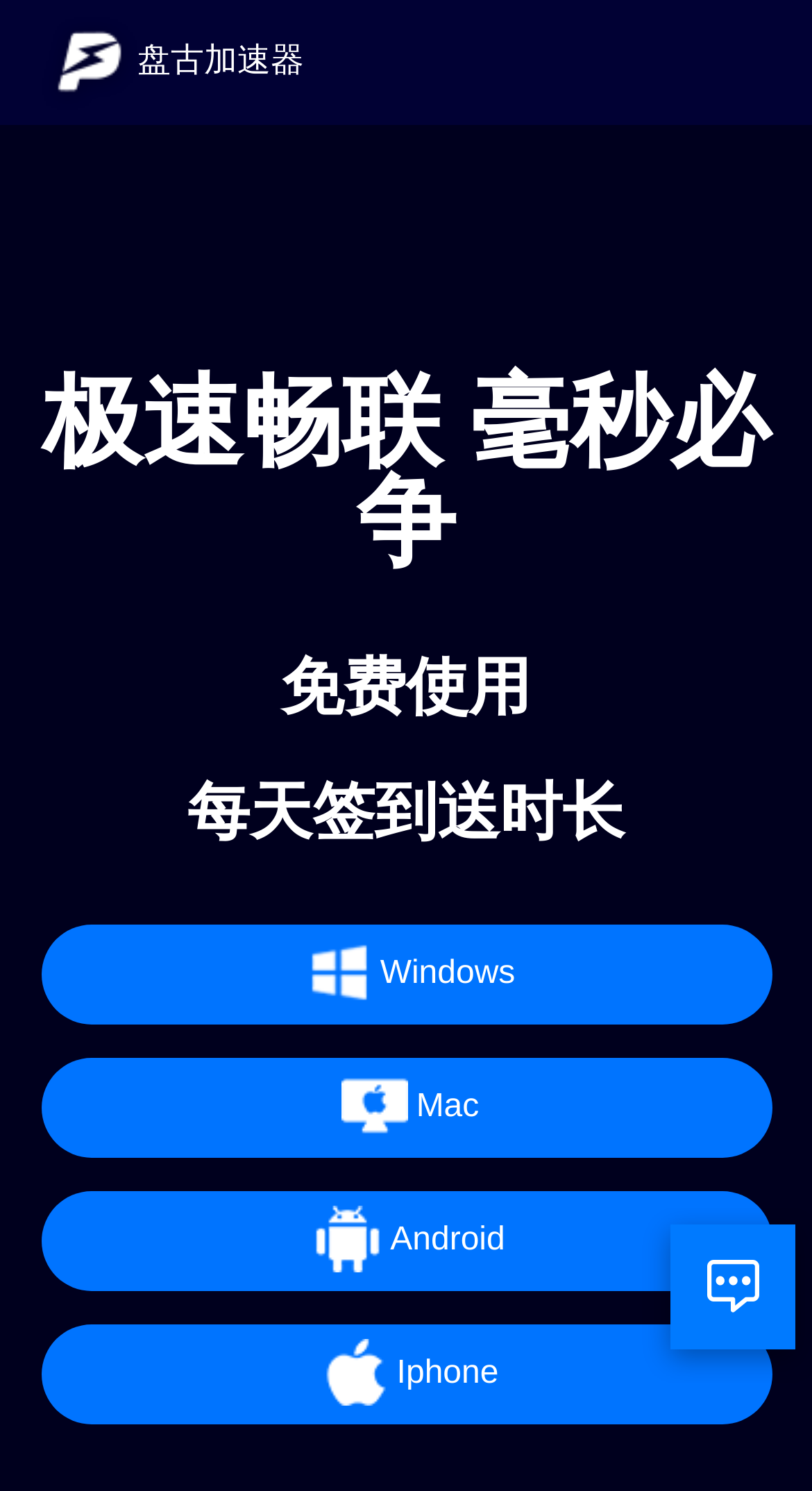Use a single word or phrase to answer the following:
What is the main purpose of this website?

Accelerator